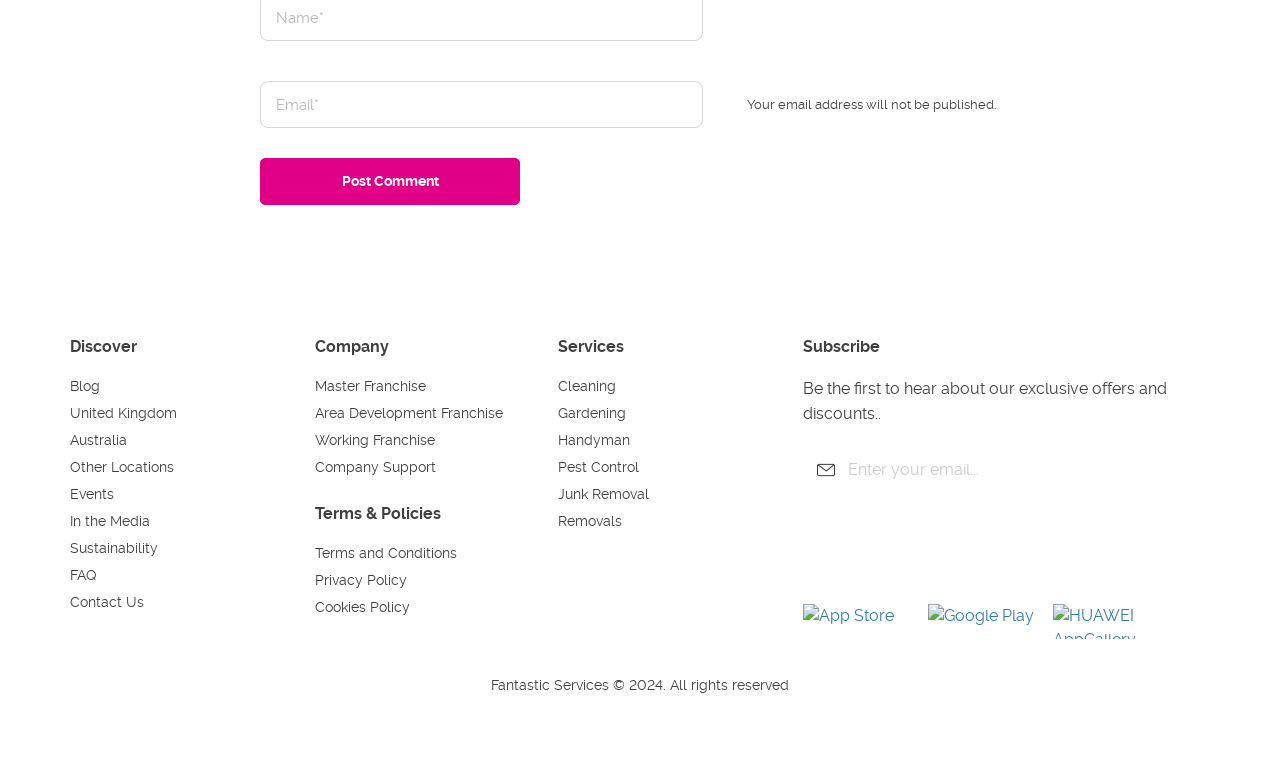What is the company's copyright year?
Please elaborate on the answer to the question with detailed information.

The company's copyright year can be found at the bottom of the webpage, in the 'Fantastic Services © 2024. All rights reserved' text.